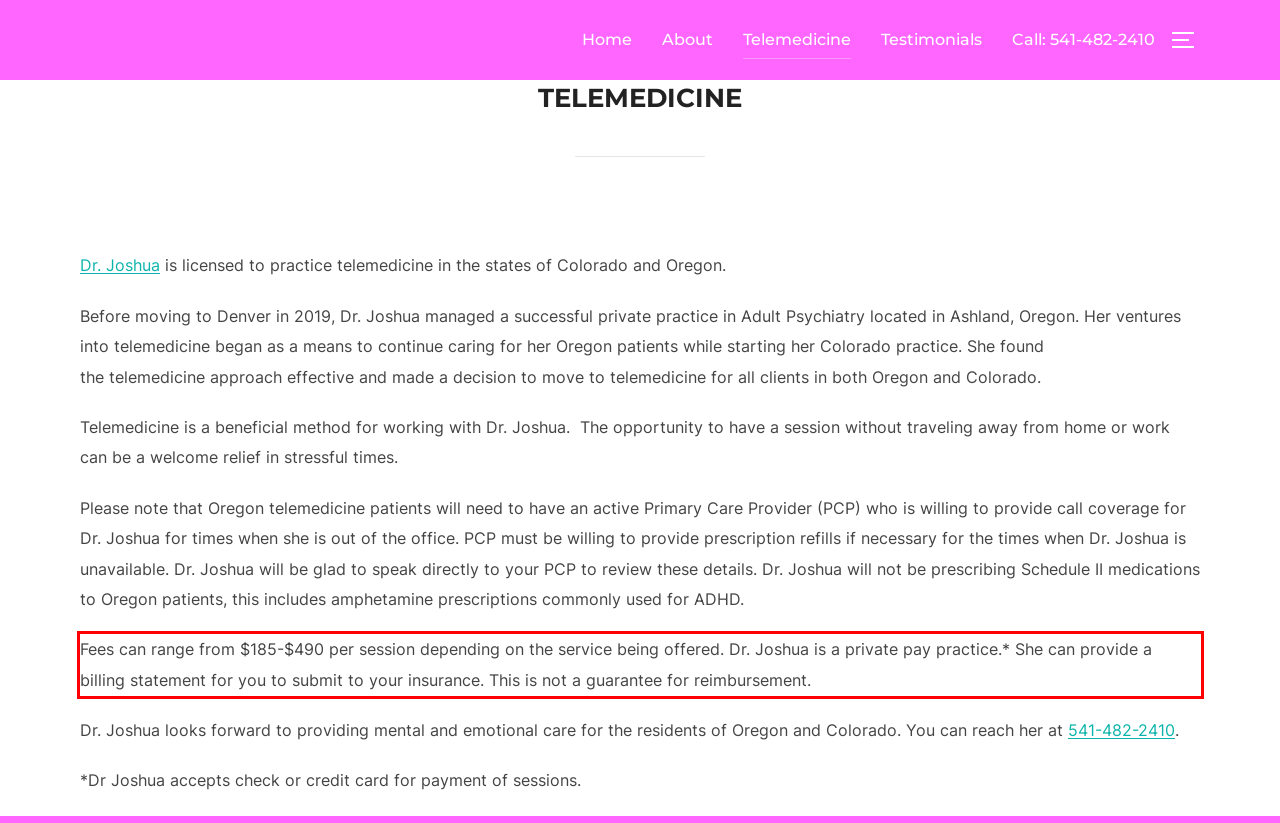You have a screenshot with a red rectangle around a UI element. Recognize and extract the text within this red bounding box using OCR.

Fees can range from $185-$490 per session depending on the service being offered. Dr. Joshua is a private pay practice.* She can provide a billing statement for you to submit to your insurance. This is not a guarantee for reimbursement.